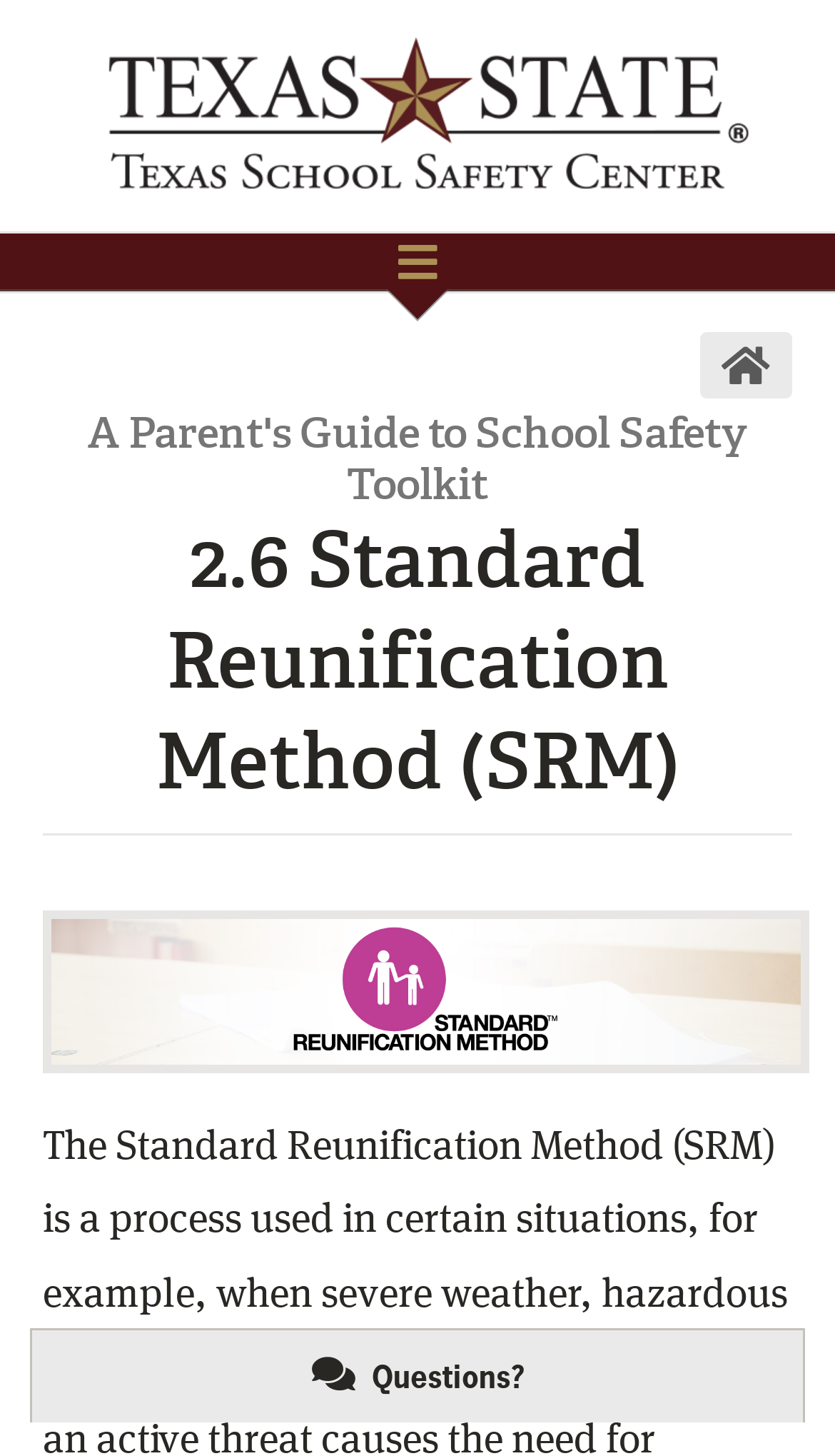Provide a short answer to the following question with just one word or phrase: What is the topic of the webpage?

School Safety